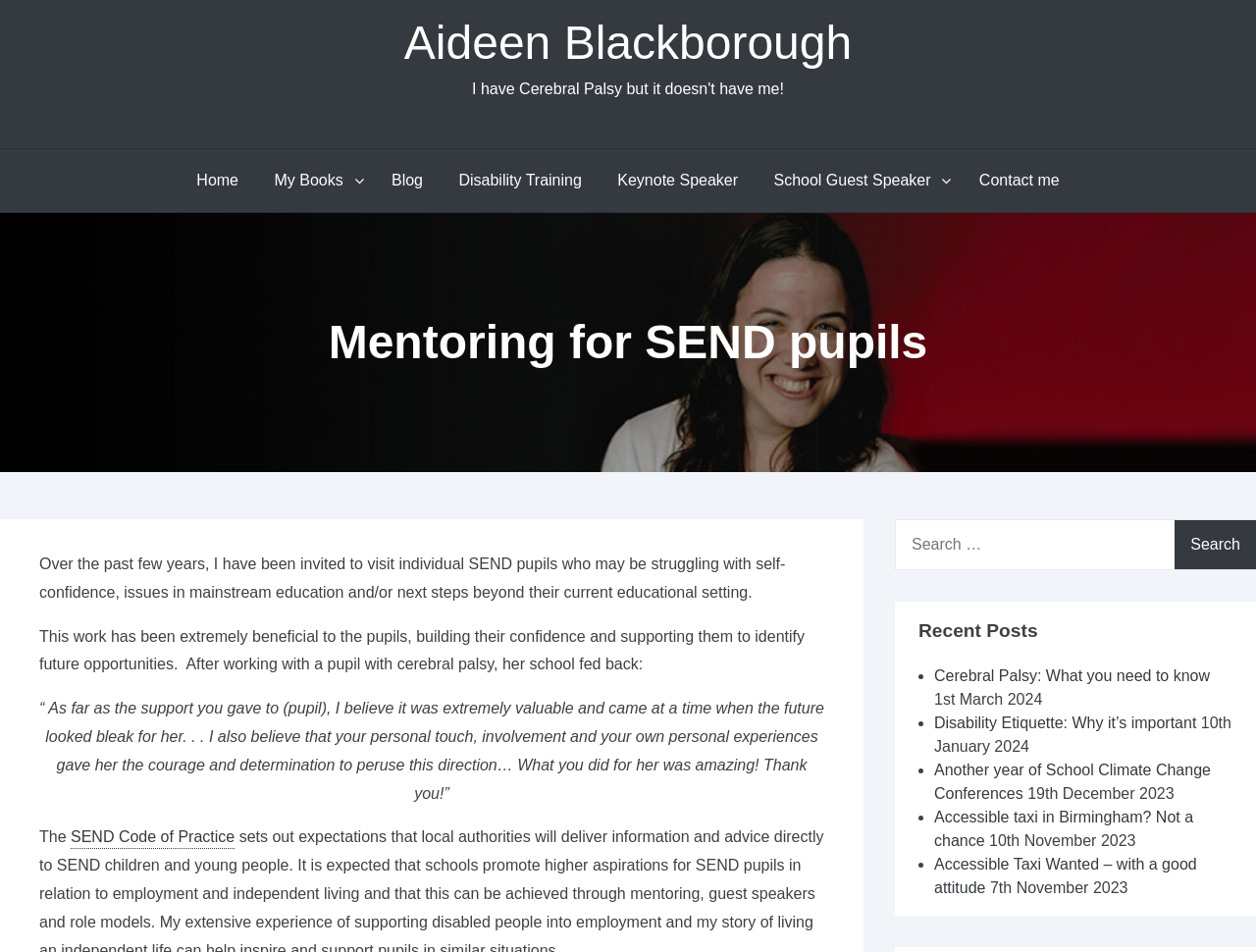Specify the bounding box coordinates of the element's region that should be clicked to achieve the following instruction: "Read the 'Cerebral Palsy: What you need to know' blog post". The bounding box coordinates consist of four float numbers between 0 and 1, in the format [left, top, right, bottom].

[0.744, 0.701, 0.963, 0.719]